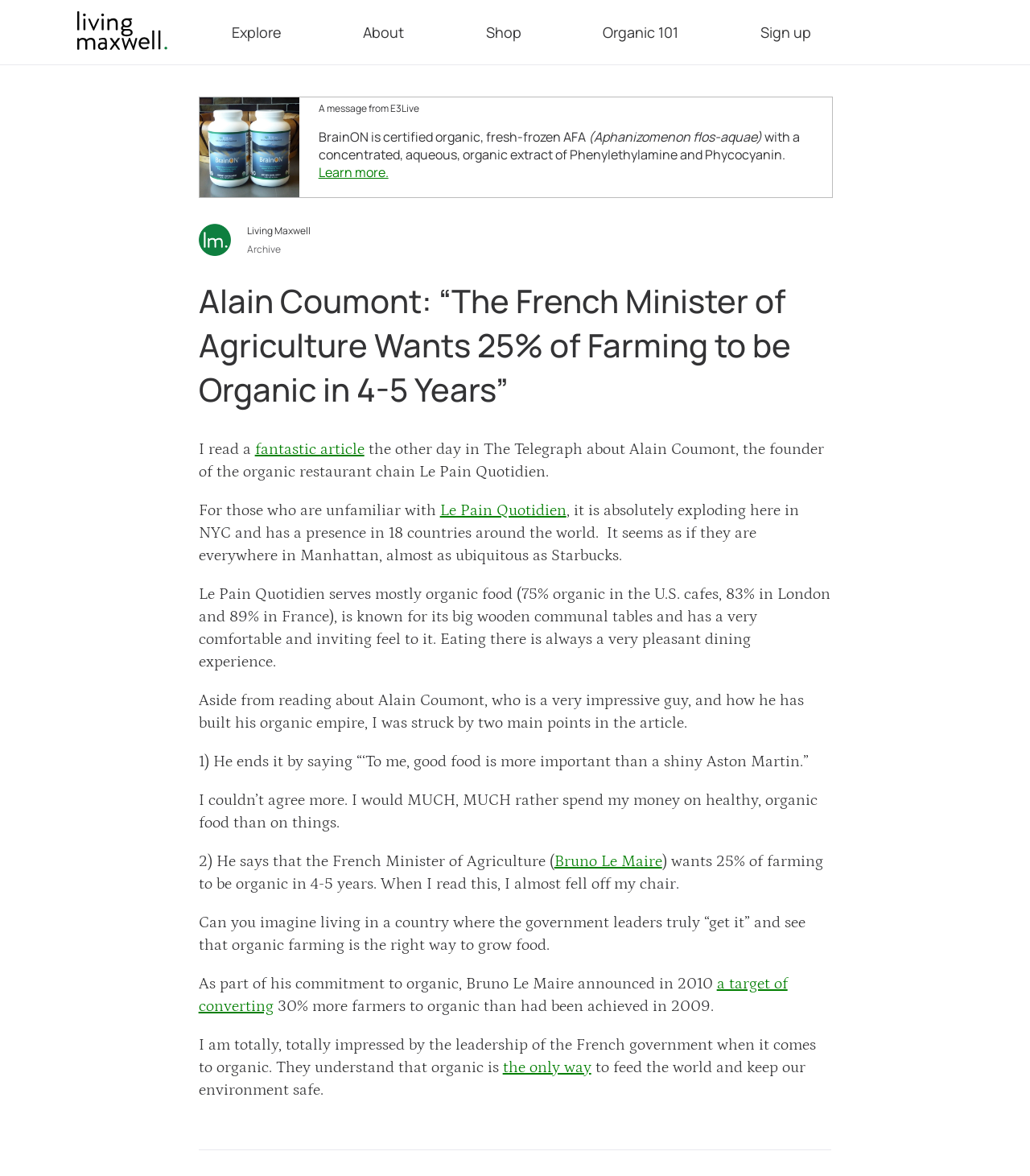Determine the main text heading of the webpage and provide its content.

Alain Coumont: “The French Minister of Agriculture Wants 25% of Farming to be Organic in 4-5 Years”